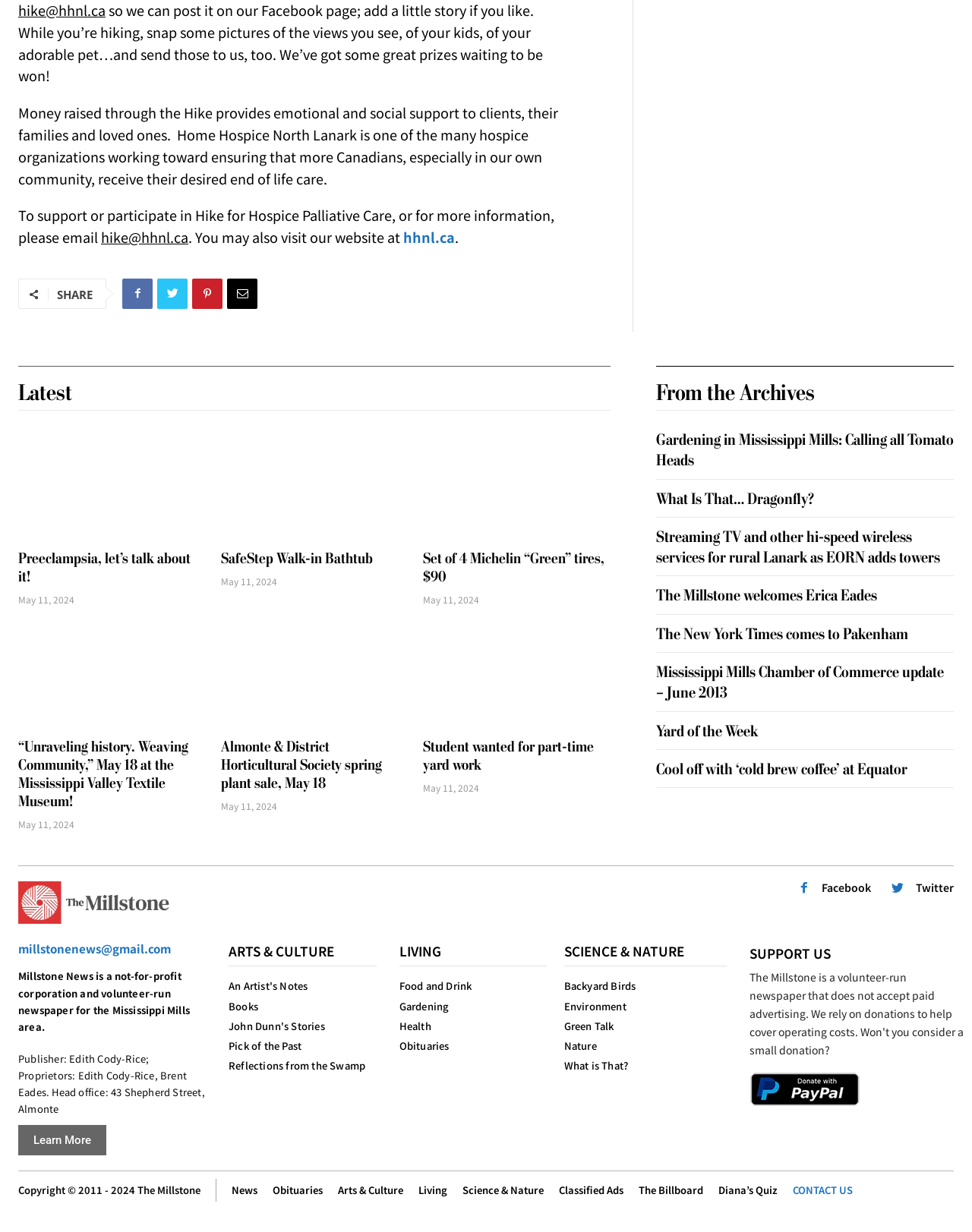Answer succinctly with a single word or phrase:
What is the date of the article 'Almonte & District Horticultural Society spring plant sale, May 18'?

May 11, 2024